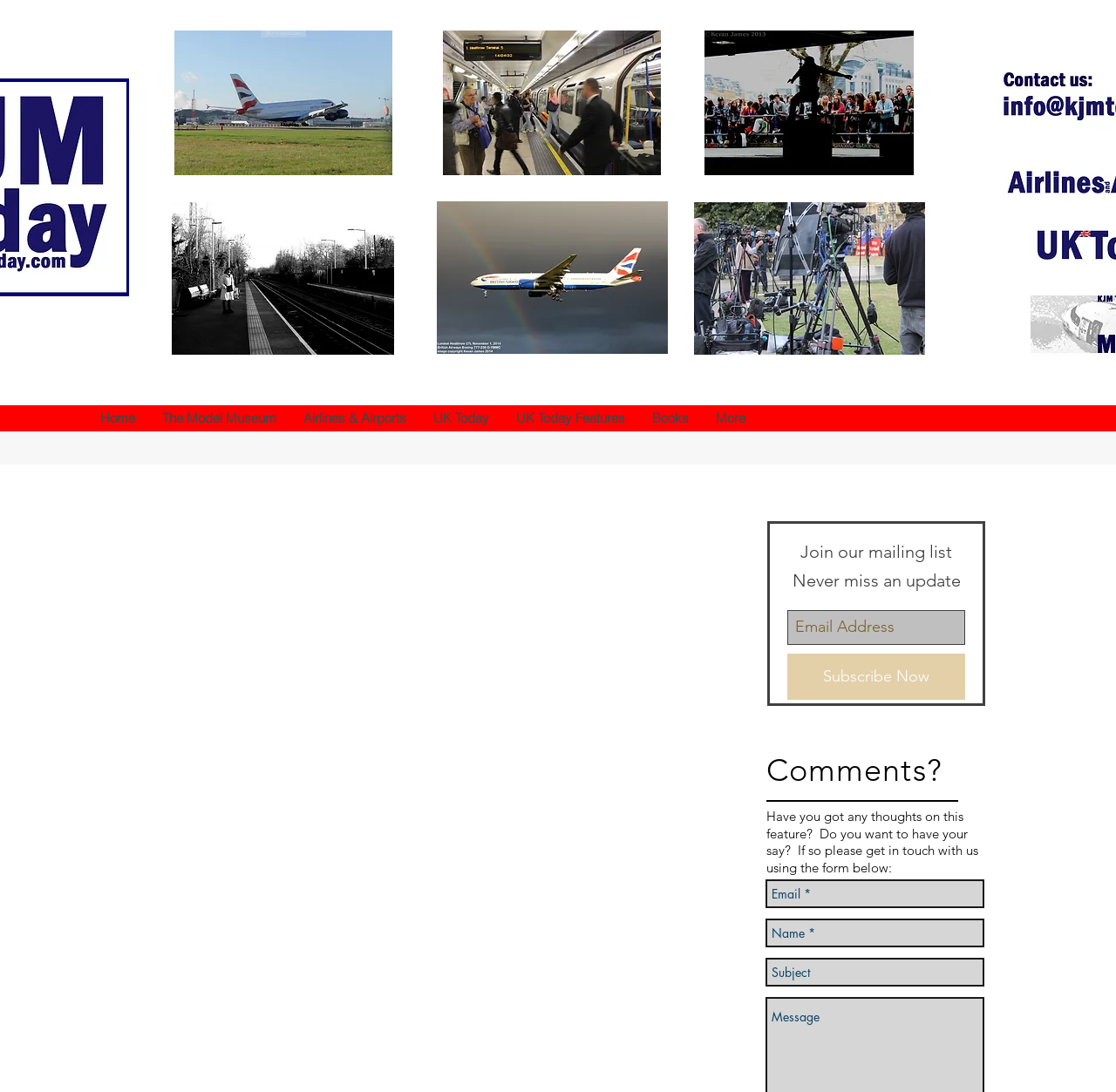Find the bounding box coordinates for the area that must be clicked to perform this action: "Enter email address".

[0.705, 0.558, 0.865, 0.59]